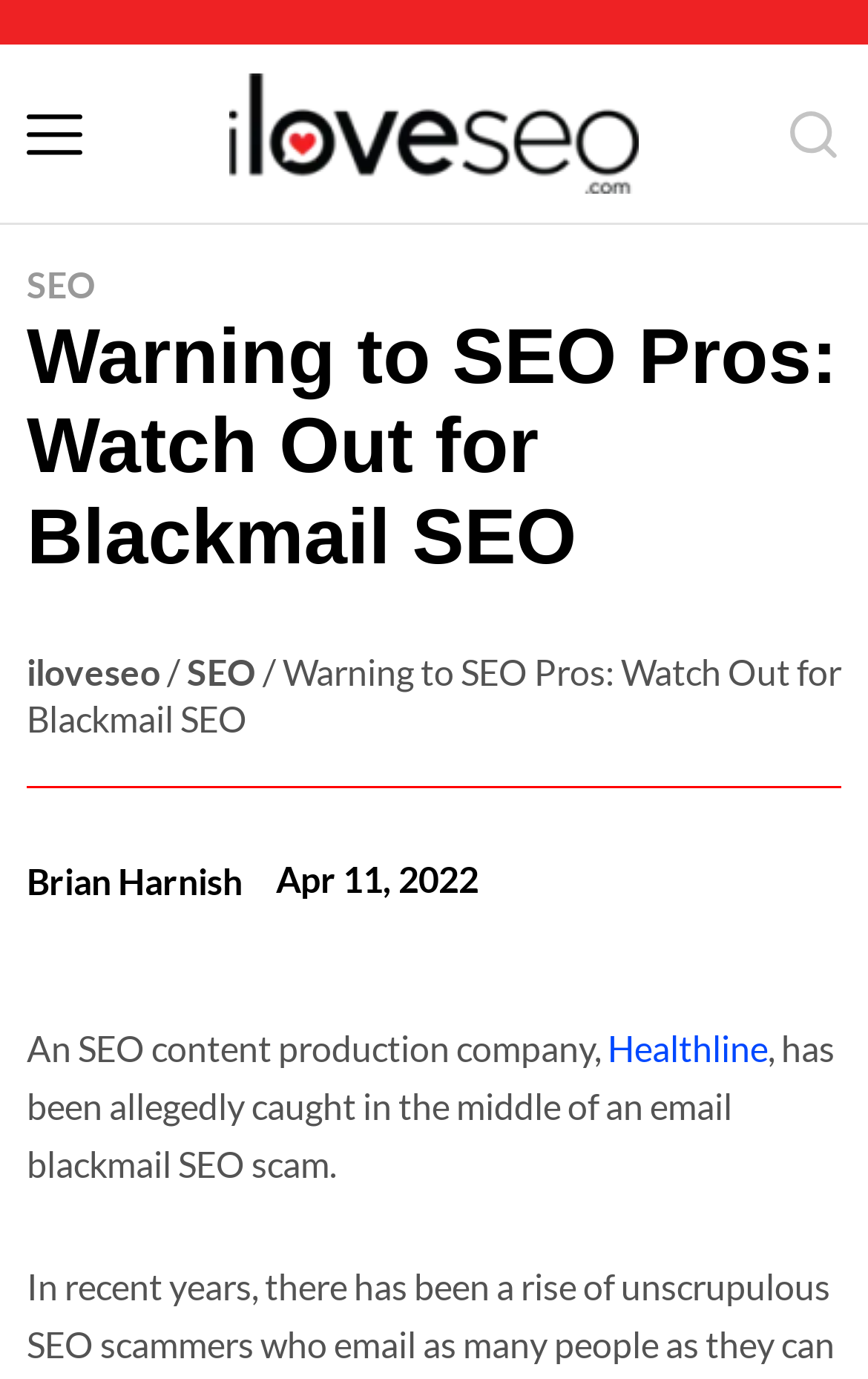Please find the bounding box coordinates of the clickable region needed to complete the following instruction: "Read the article about SEO". The bounding box coordinates must consist of four float numbers between 0 and 1, i.e., [left, top, right, bottom].

[0.031, 0.194, 0.11, 0.22]